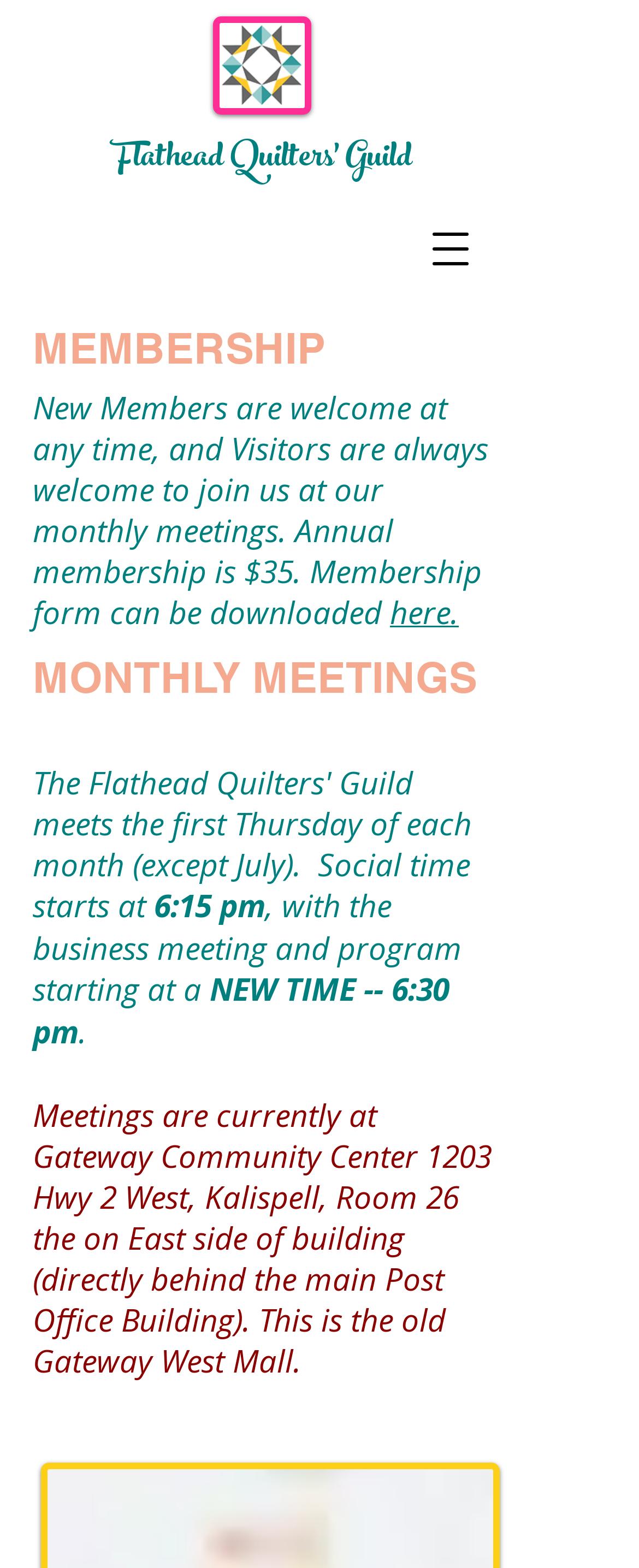Give a concise answer of one word or phrase to the question: 
What is the name of the guild?

Flathead Quilters' Guild